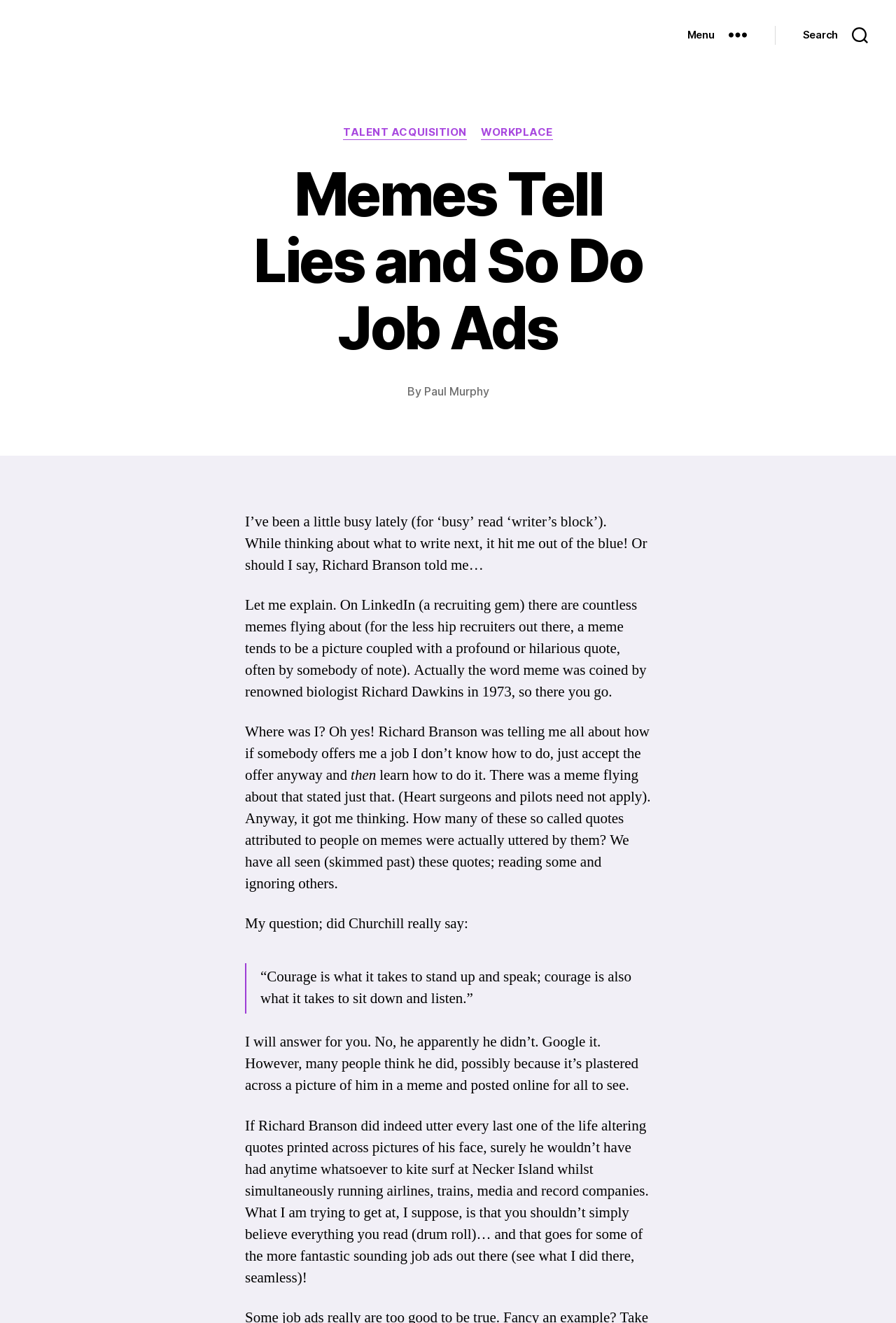Provide a thorough description of this webpage.

The webpage appears to be a blog post titled "Memes Tell Lies and So Do Job Ads". At the top, there are two buttons, "Menu" and "Search", positioned side by side, with "Menu" on the left and "Search" on the right. Below these buttons, there is a header section with a title "Memes Tell Lies and So Do Job Ads" and a subheading "By Paul Murphy". 

The main content of the blog post is divided into several paragraphs. The first paragraph starts with the author mentioning their writer's block and how they got inspired to write about memes and job ads. The following paragraphs discuss how memes often attribute quotes to famous people, but these quotes might not be accurate. The author uses an example of a quote attributed to Winston Churchill, which is actually a myth. 

Throughout the text, there are no images, but there are links to other categories, such as "TALENT ACQUISITION" and "WORKPLACE", positioned above the main content. The text is written in a conversational tone, with the author sharing their thoughts and opinions on the topic.